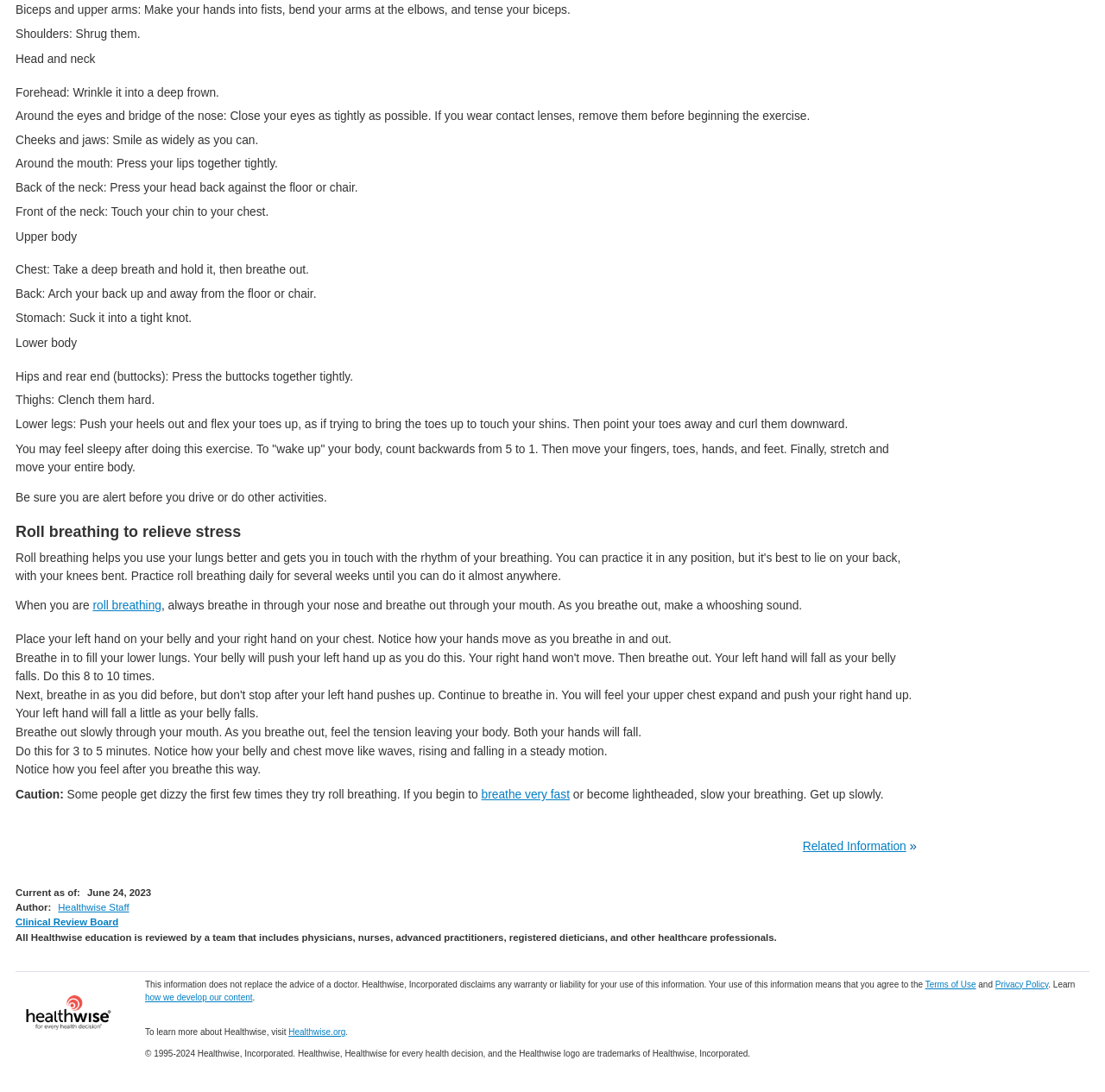Please provide a brief answer to the following inquiry using a single word or phrase:
What should you do if you feel dizzy while doing roll breathing?

Slow your breathing